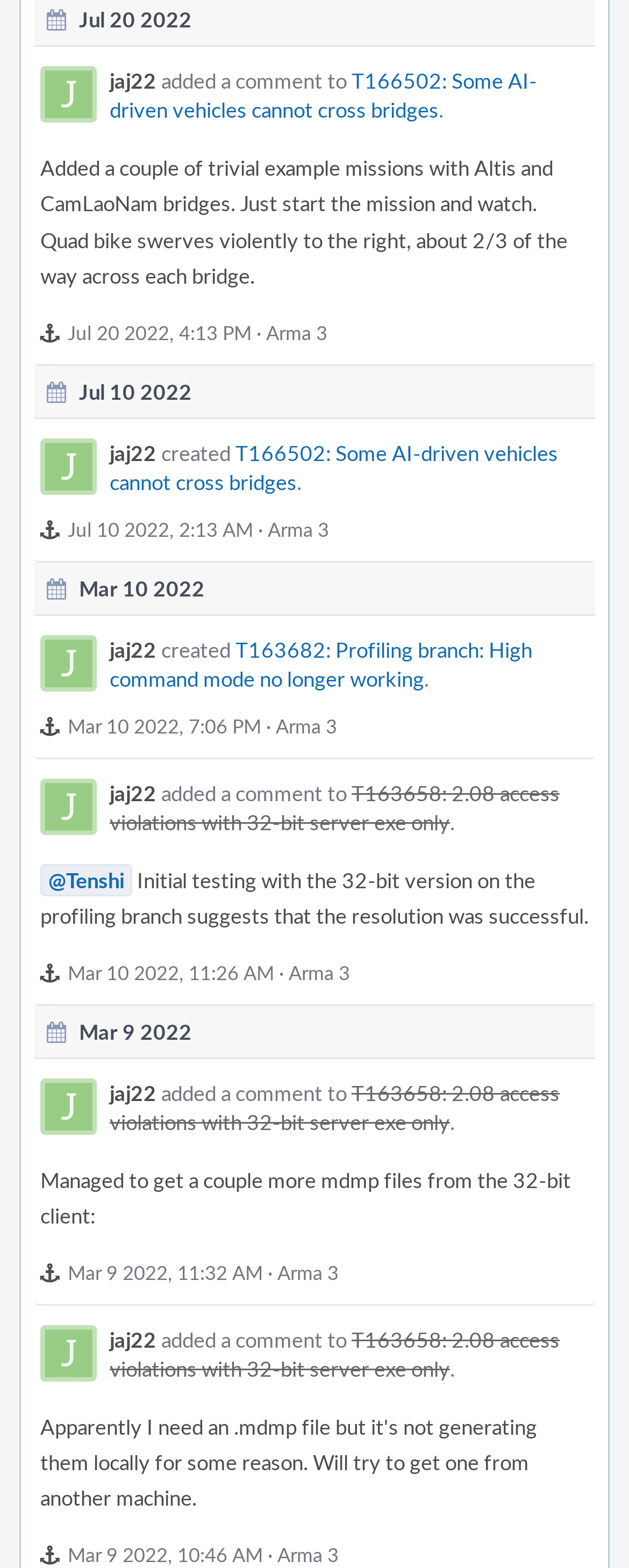Identify the bounding box coordinates for the region to click in order to carry out this instruction: "Check comment by jaj22". Provide the coordinates using four float numbers between 0 and 1, formatted as [left, top, right, bottom].

[0.174, 0.279, 0.249, 0.298]